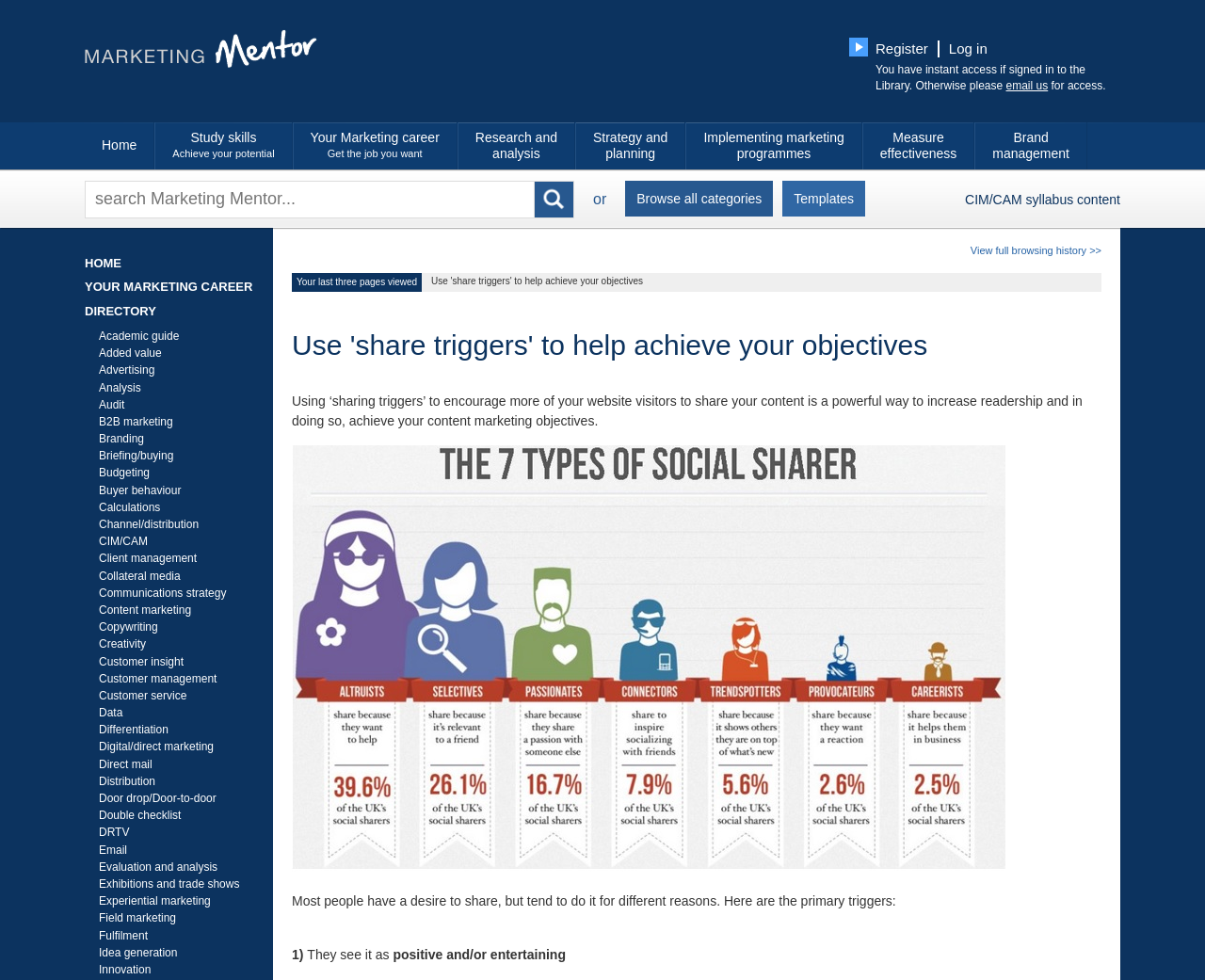Can you look at the image and give a comprehensive answer to the question:
What is the location of the 'Register' link?

The 'Register' link is located at the top right of the webpage, with a bounding box coordinate of [0.727, 0.041, 0.77, 0.059].